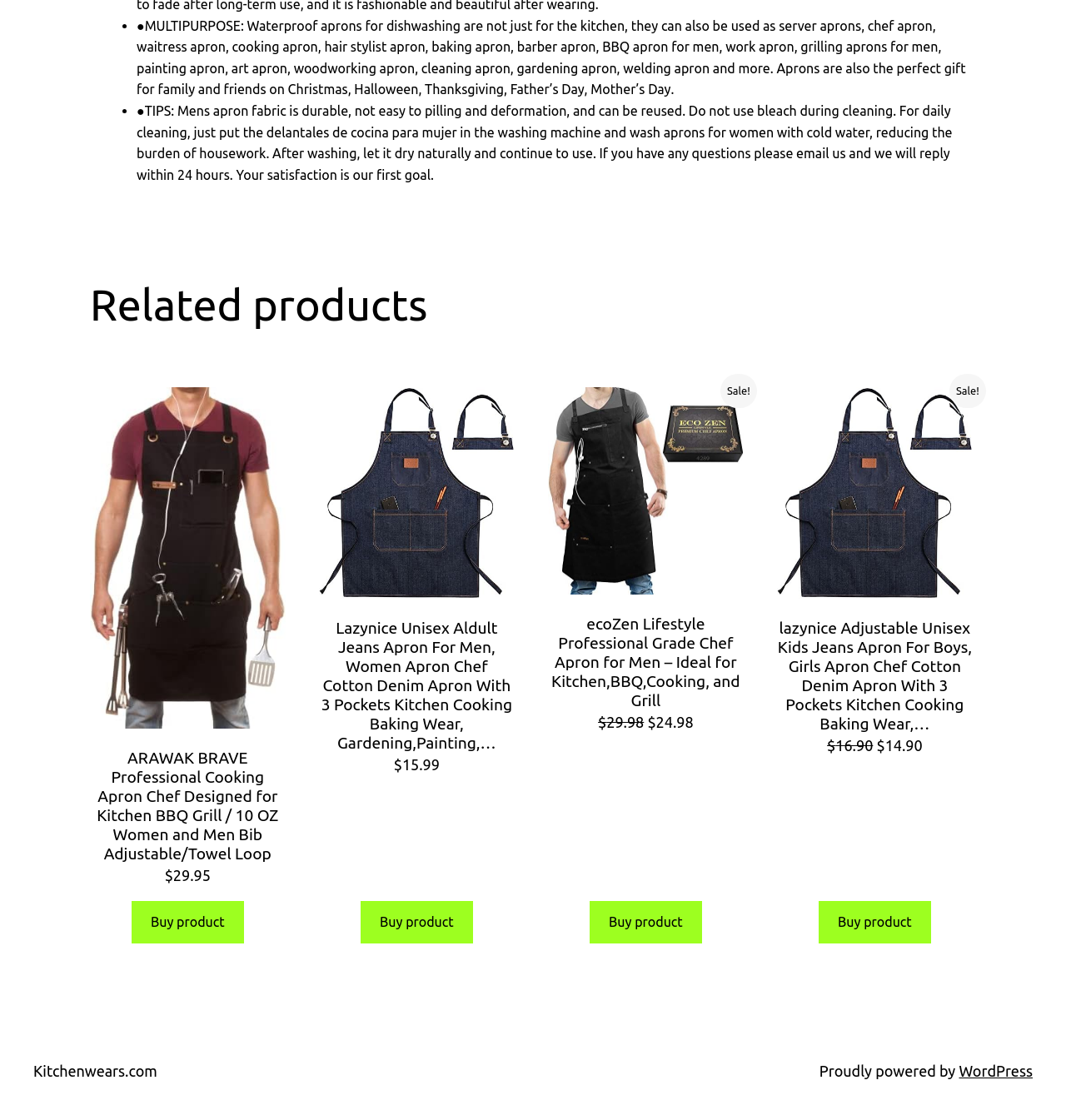Based on the element description: "Buy product", identify the UI element and provide its bounding box coordinates. Use four float numbers between 0 and 1, [left, top, right, bottom].

[0.123, 0.804, 0.229, 0.842]